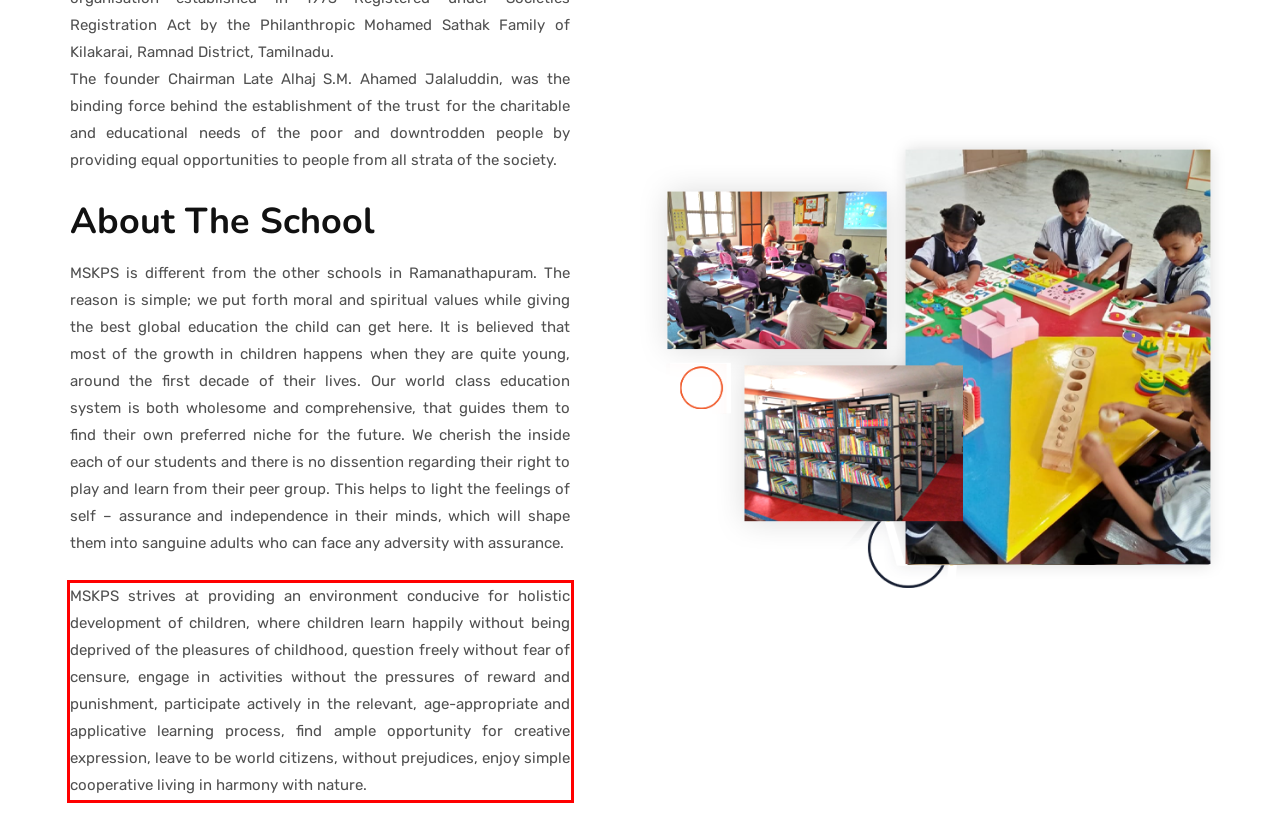Given the screenshot of the webpage, identify the red bounding box, and recognize the text content inside that red bounding box.

MSKPS strives at providing an environment conducive for holistic development of children, where children learn happily without being deprived of the pleasures of childhood, question freely without fear of censure, engage in activities without the pressures of reward and punishment, participate actively in the relevant, age-appropriate and applicative learning process, find ample opportunity for creative expression, leave to be world citizens, without prejudices, enjoy simple cooperative living in harmony with nature.